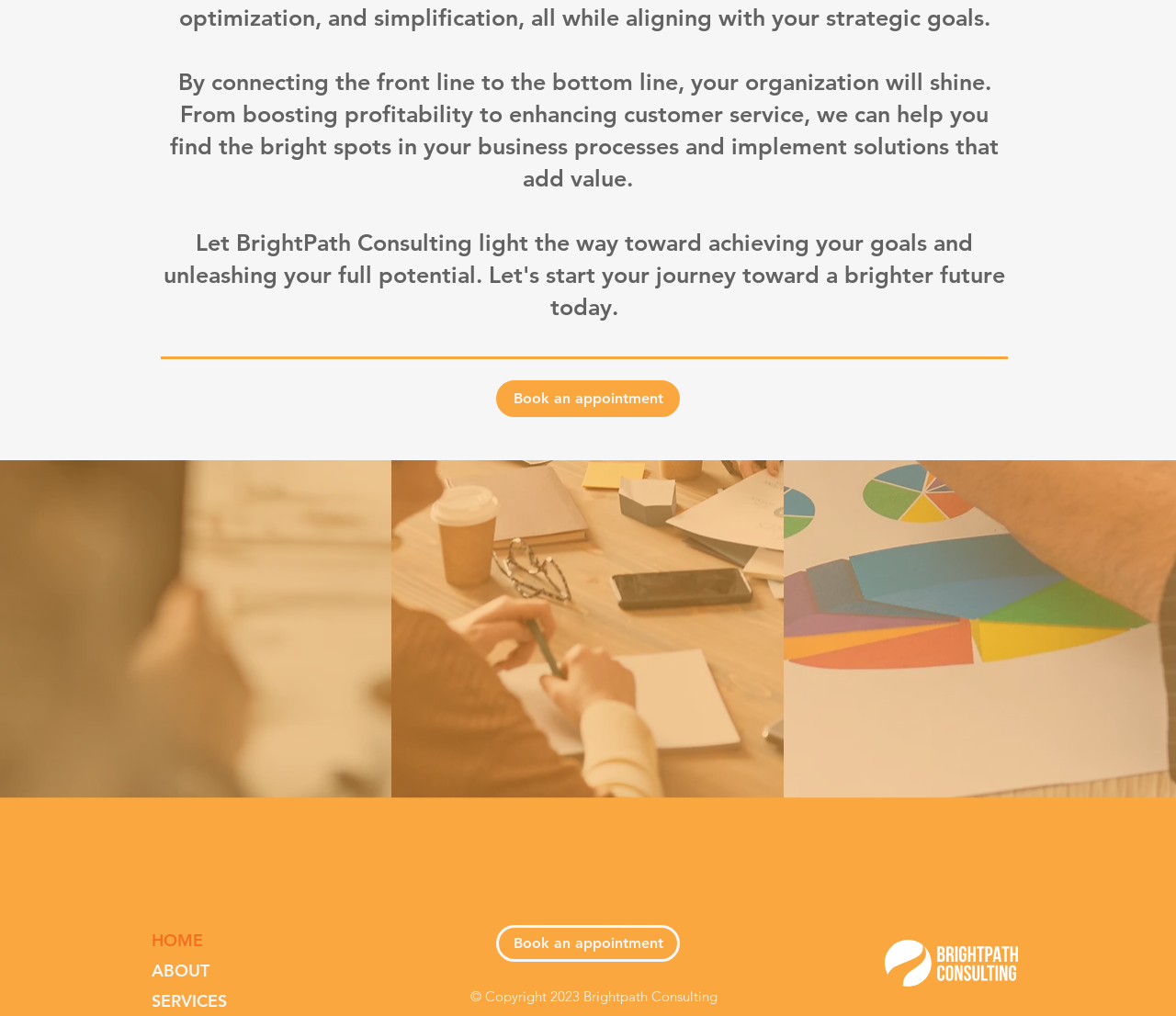Find the bounding box coordinates for the HTML element specified by: "Book an appointment".

[0.422, 0.91, 0.578, 0.947]